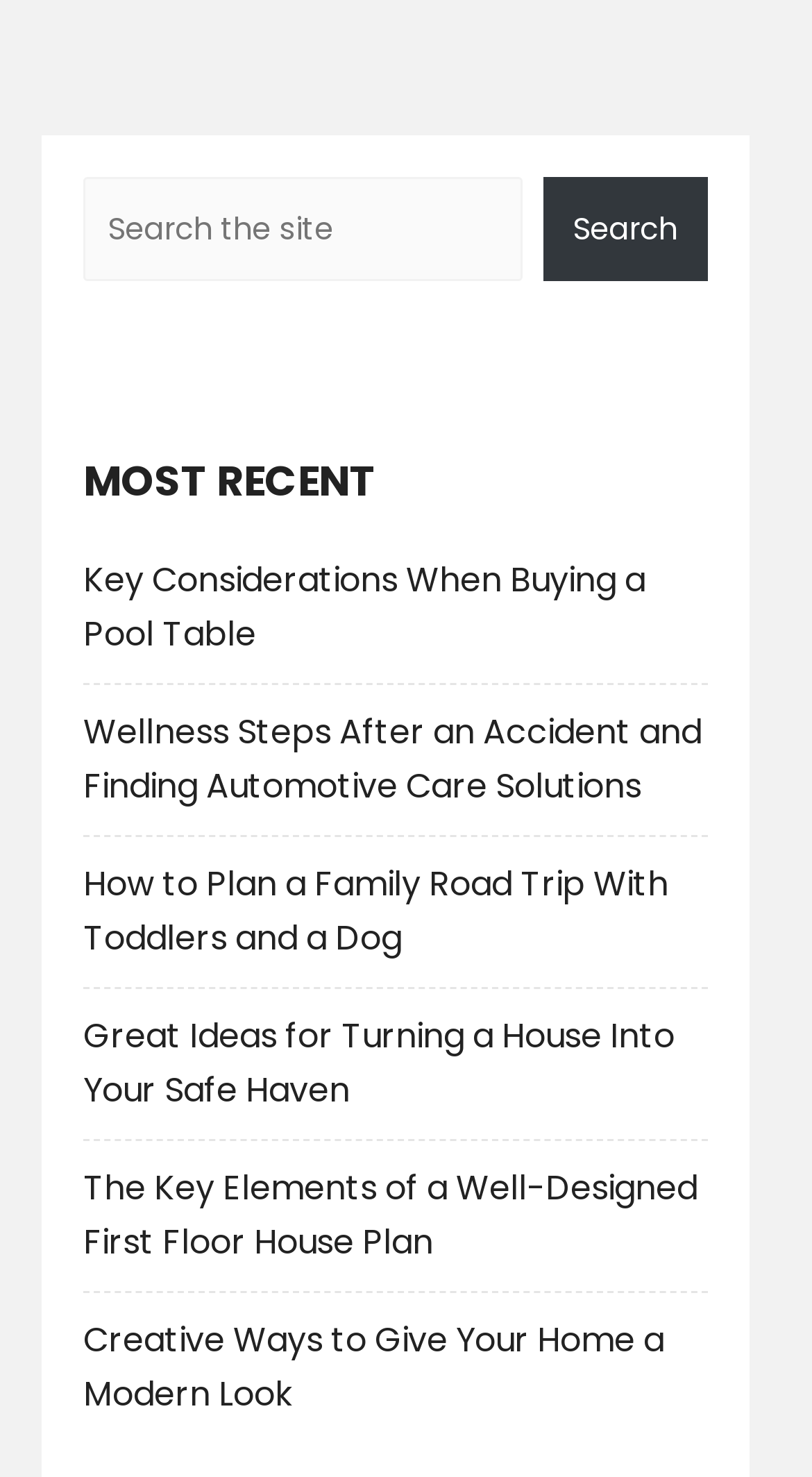Examine the image carefully and respond to the question with a detailed answer: 
What is the first link under MOST RECENT?

I looked at the links under the heading 'MOST RECENT' and found that the first link is 'Key Considerations When Buying a Pool Table'.